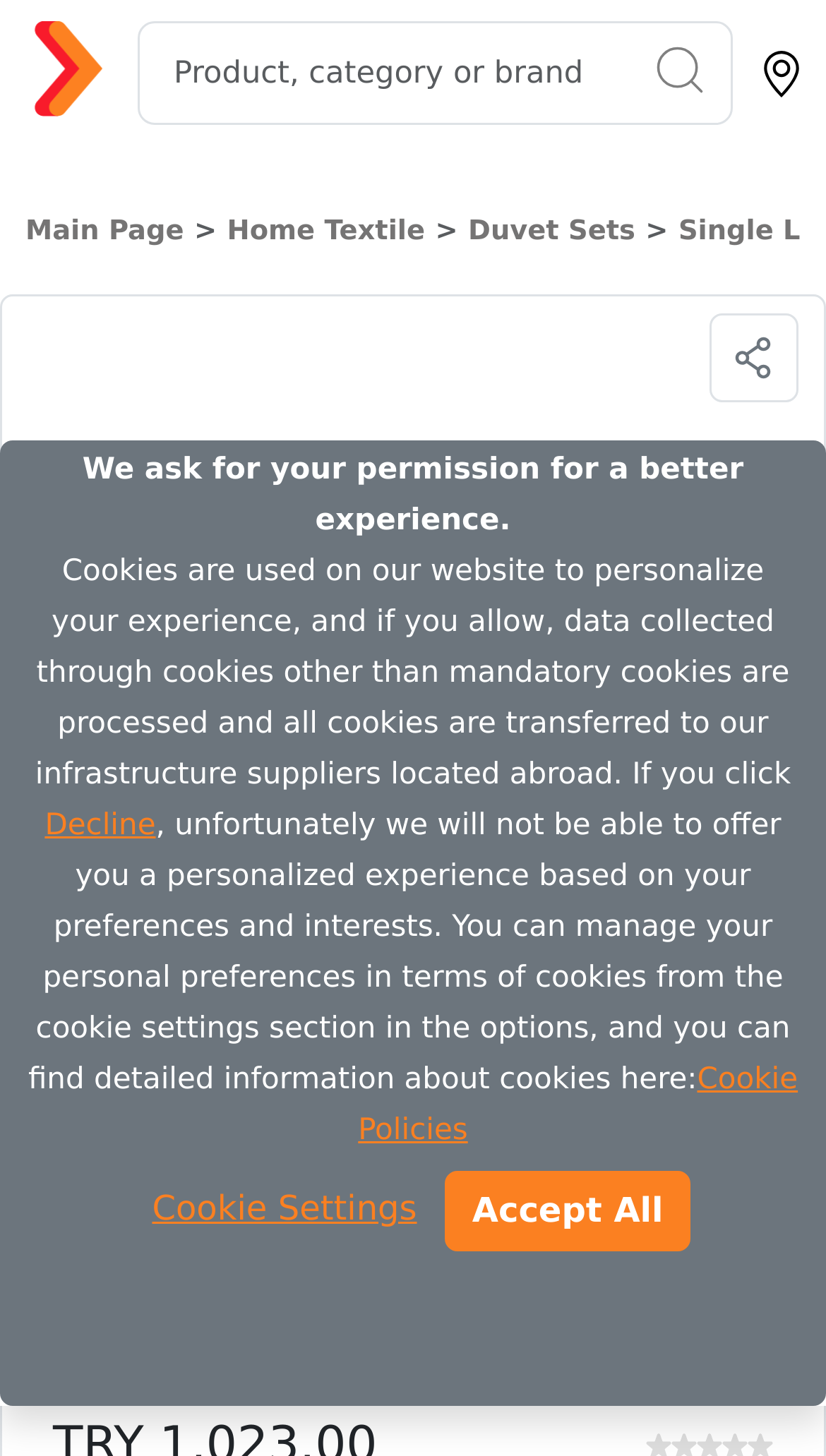Are there social media links on the website?
Using the details from the image, give an elaborate explanation to answer the question.

I found social media links on the website by looking at the button with the description 'socialmedia', which is located near the top of the page.